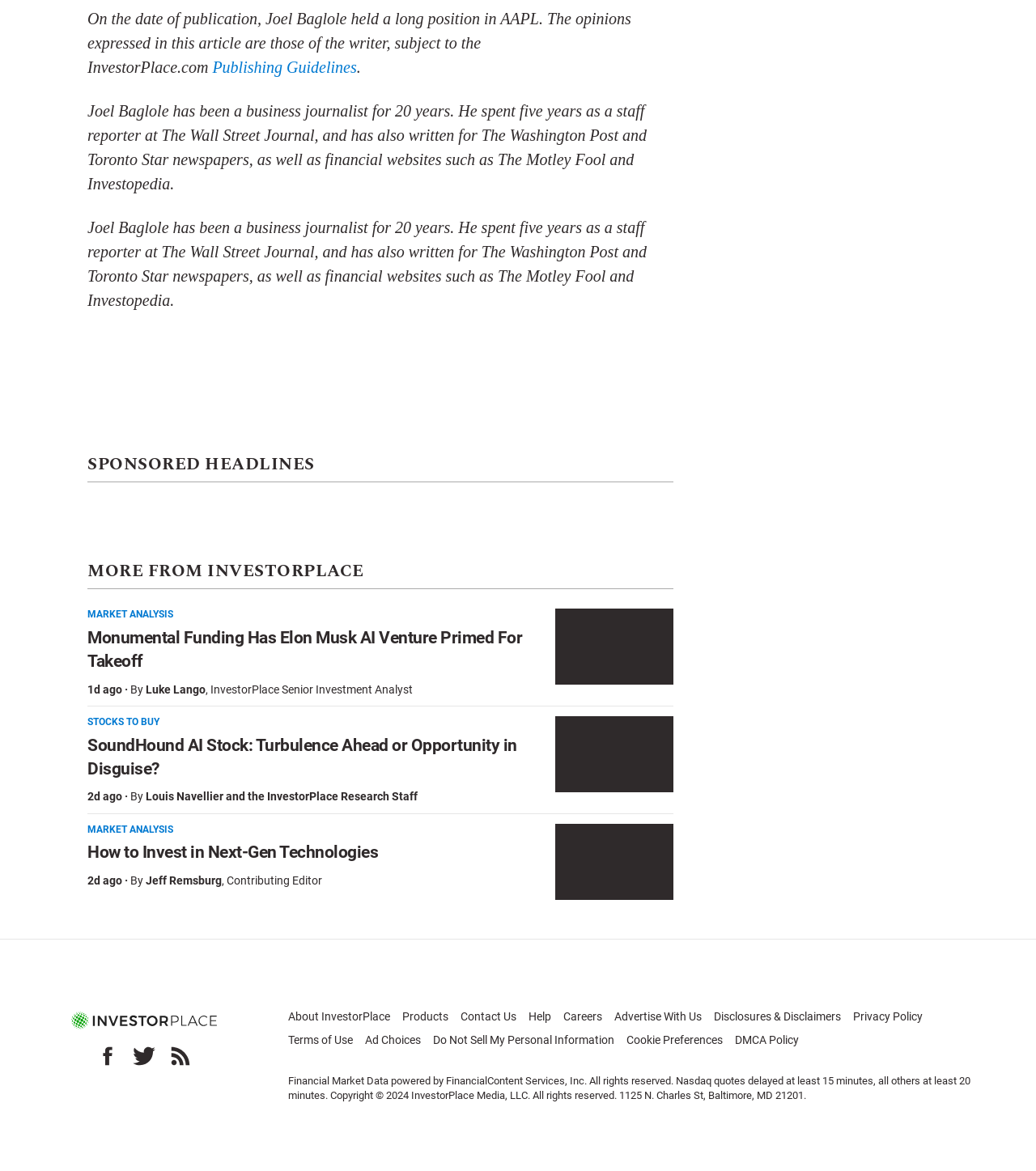Identify the bounding box coordinates for the region of the element that should be clicked to carry out the instruction: "Contact Us". The bounding box coordinates should be four float numbers between 0 and 1, i.e., [left, top, right, bottom].

[0.445, 0.862, 0.498, 0.874]